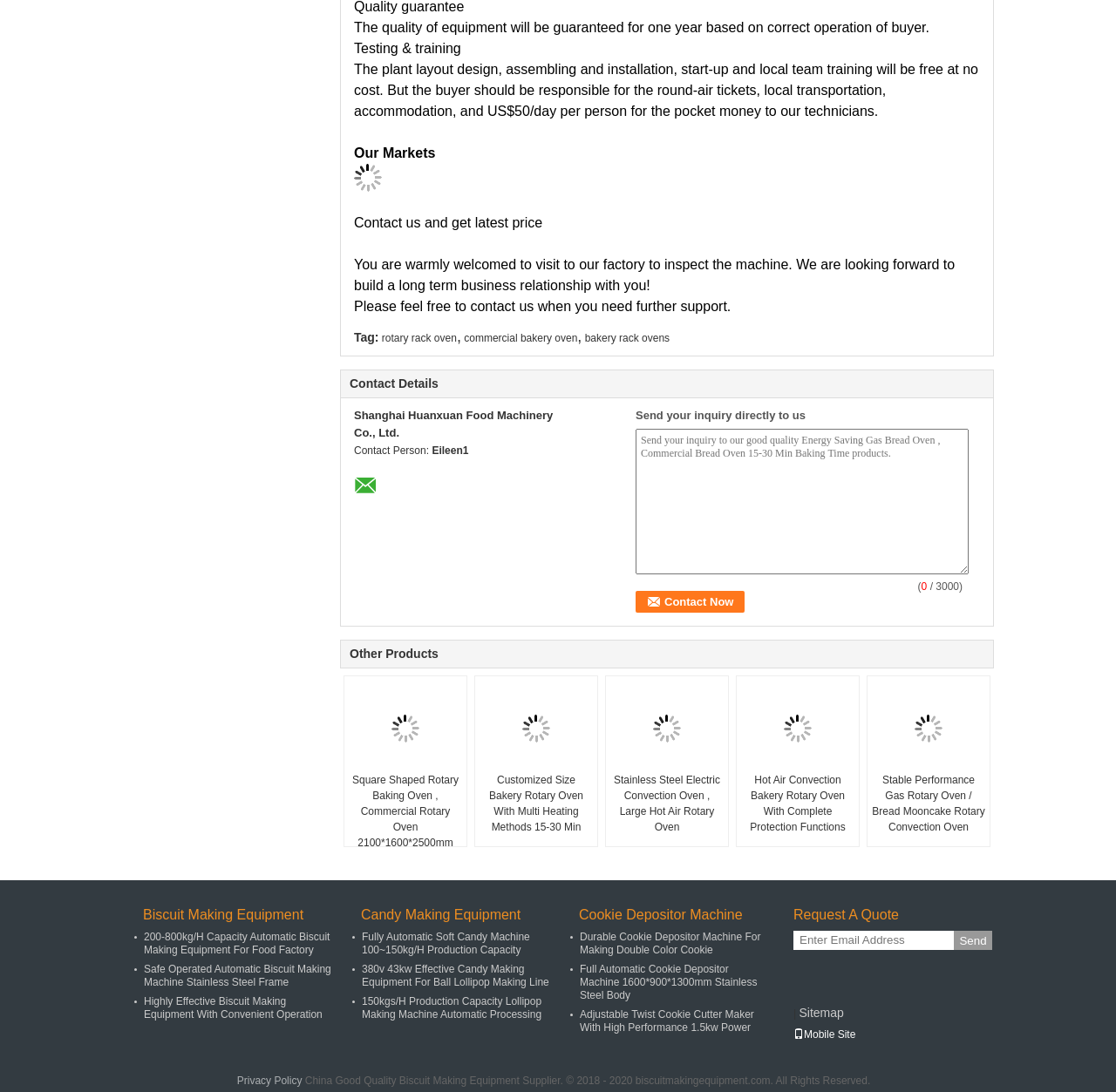Based on the image, provide a detailed response to the question:
What is the company name?

The company name can be found in the 'Contact Details' section, which is located at the bottom of the webpage. The text 'Shanghai Huanxuan Food Machinery Co., Ltd.' is displayed below the 'Contact Person:' label.